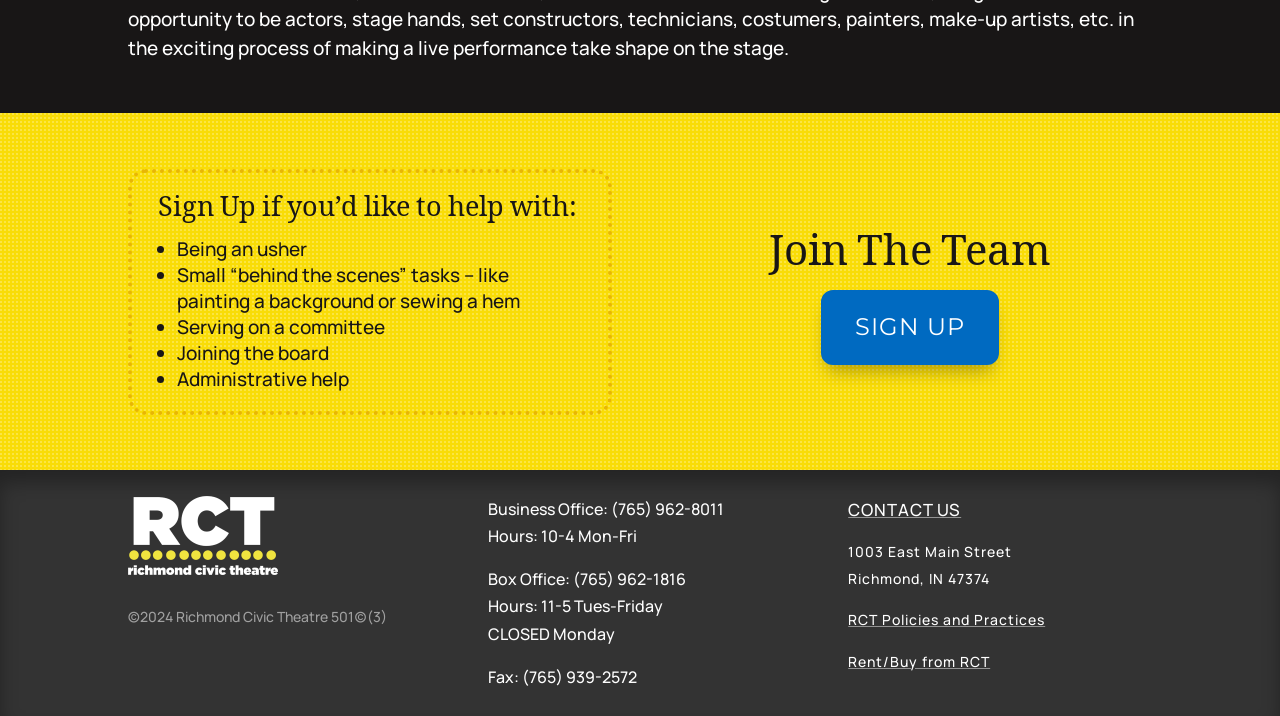What is the organization's phone number?
Based on the image, answer the question with a single word or brief phrase.

(765) 962-8011